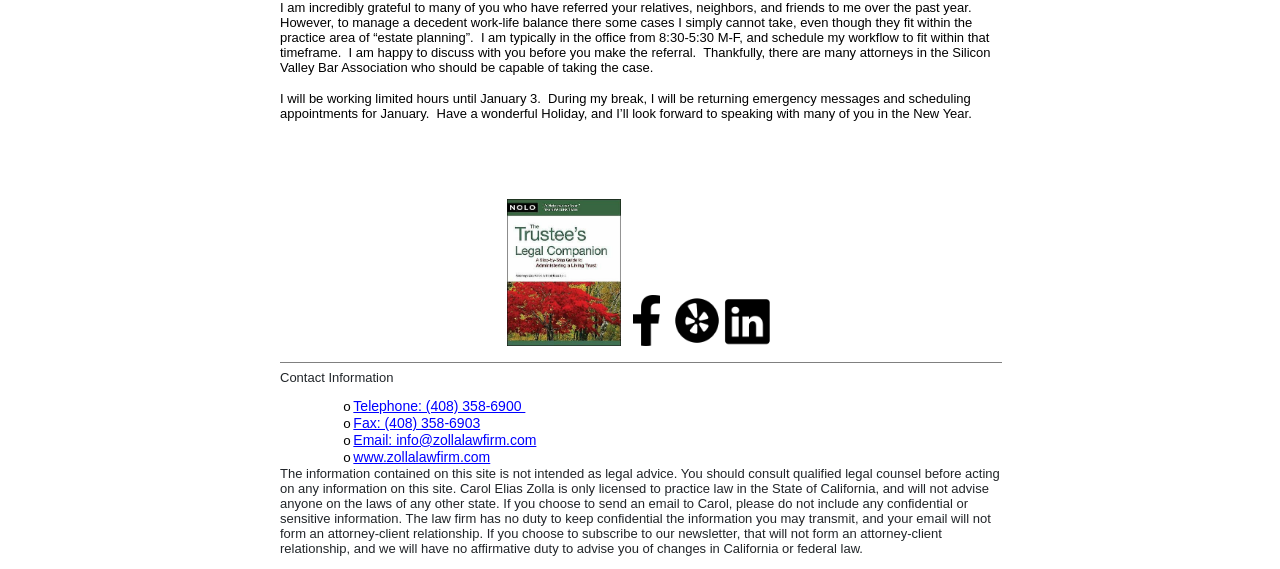Using the information shown in the image, answer the question with as much detail as possible: What is the lawyer's email address?

The lawyer's contact information is listed on the website, including their email address, which is info@zollalawfirm.com.